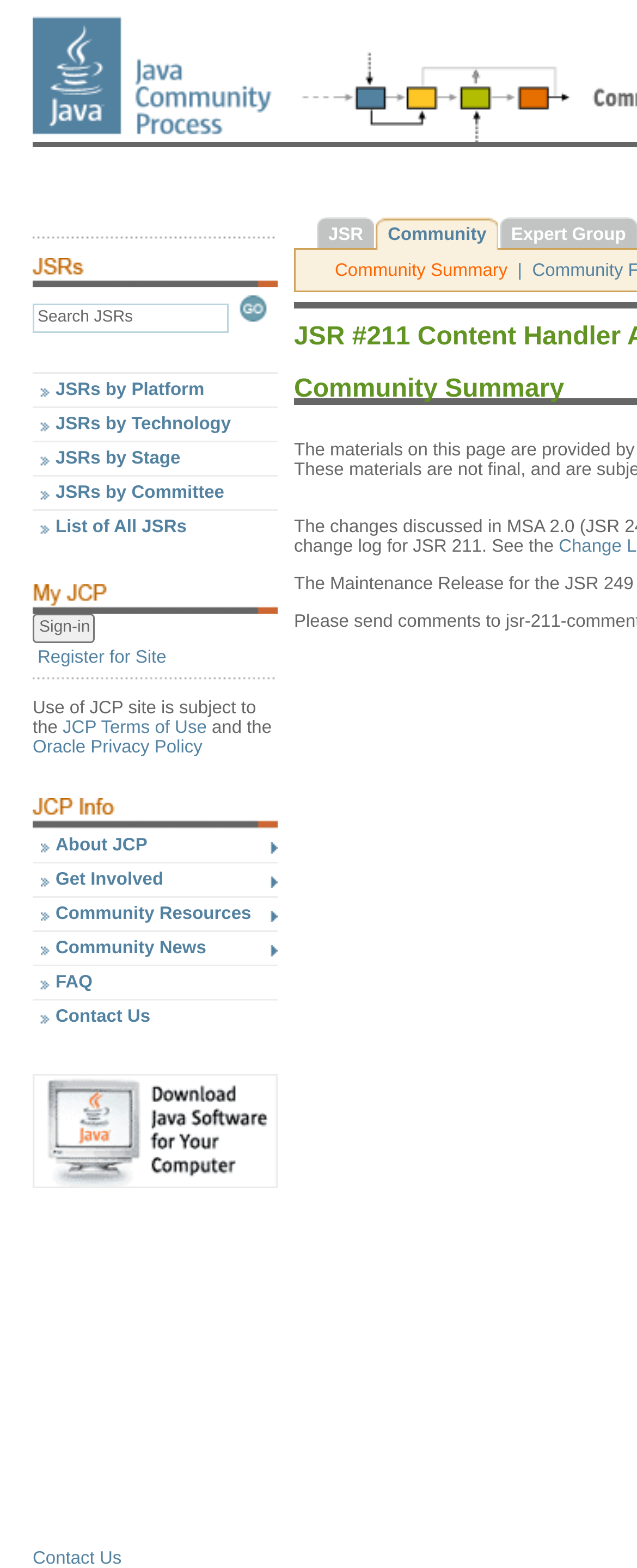Use a single word or phrase to answer the question:
What is the purpose of the 'Sign-in' button?

To sign in to the JCP site